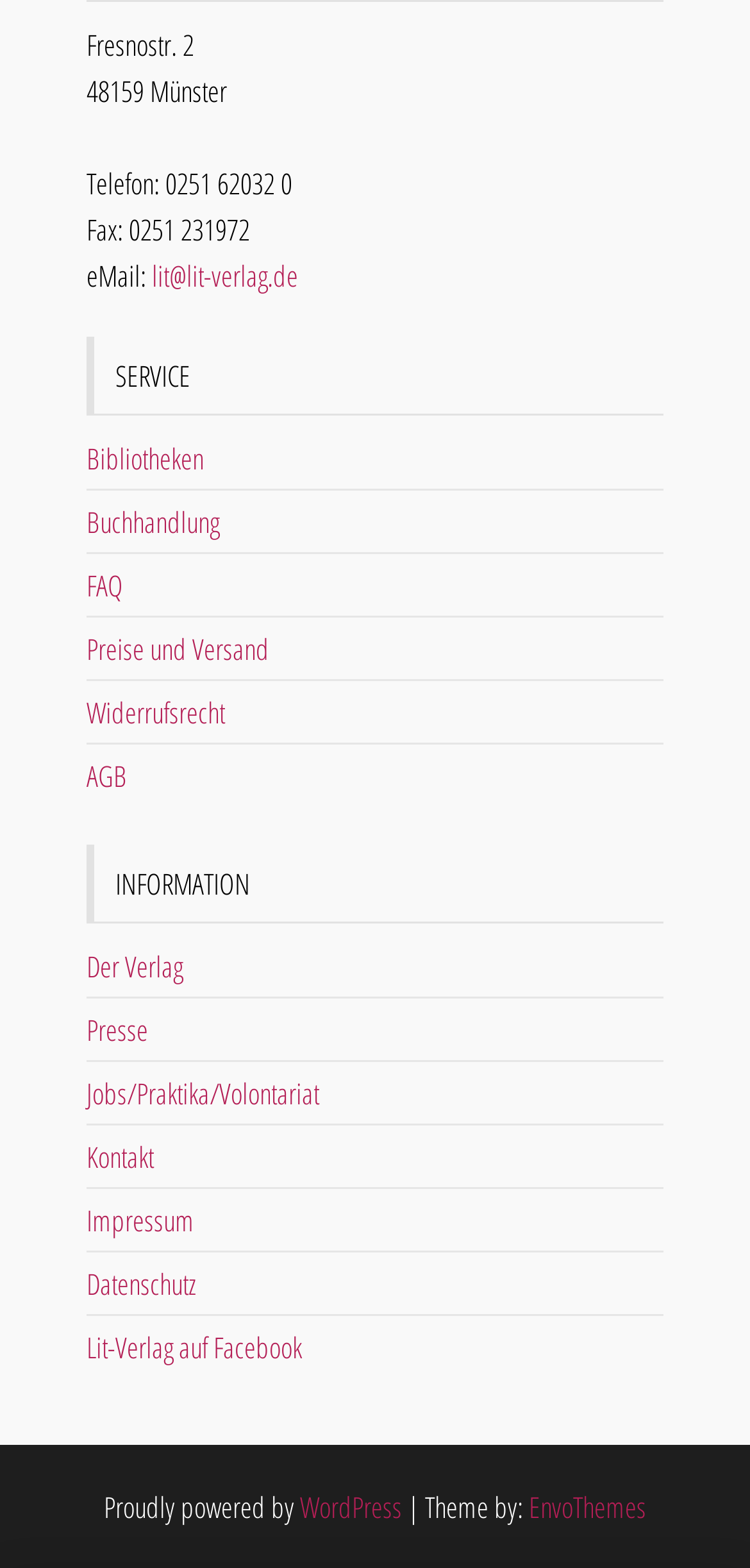What is the address of Lit Verlag?
Based on the screenshot, respond with a single word or phrase.

Fresnostr. 2, 48159 Münster